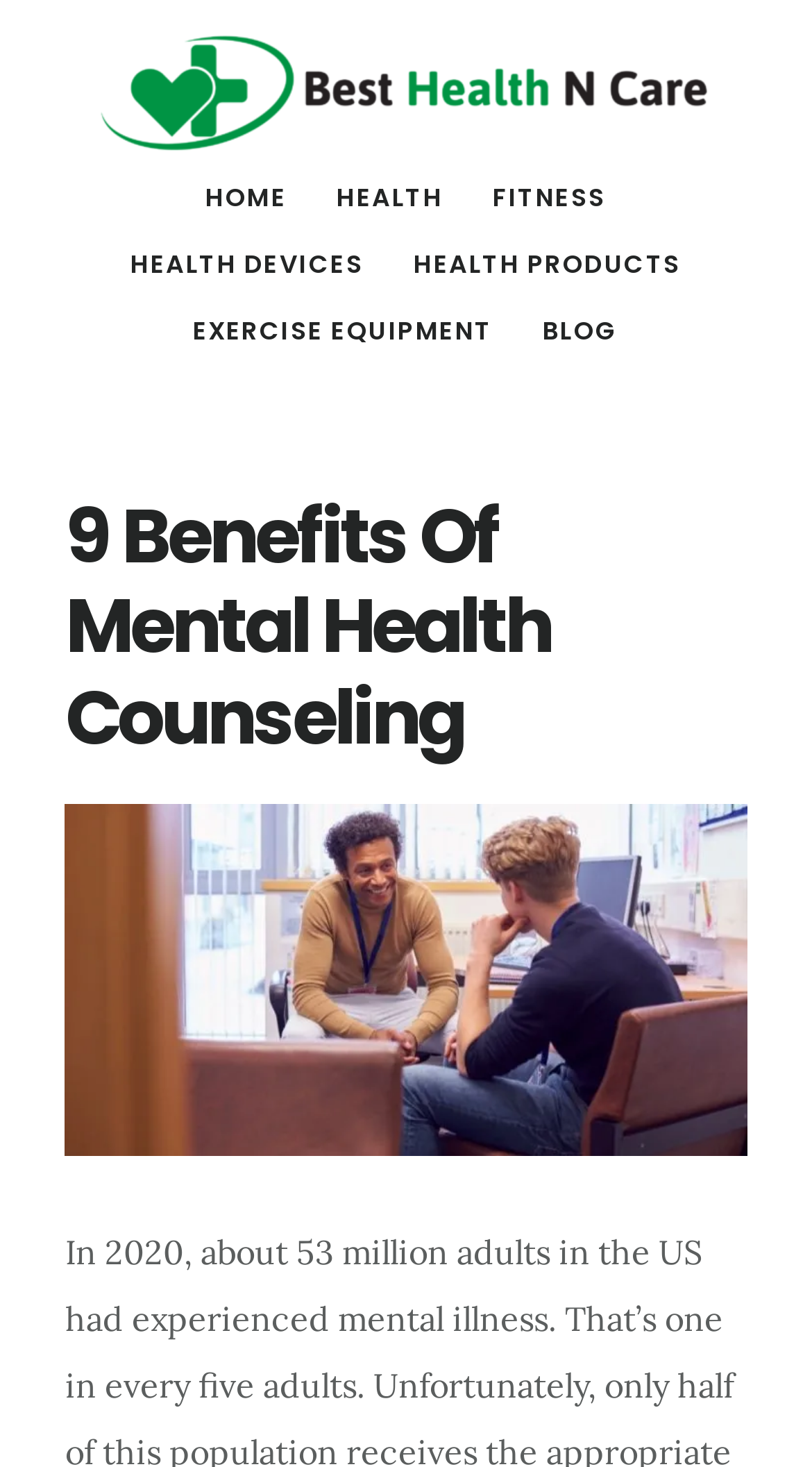Specify the bounding box coordinates for the region that must be clicked to perform the given instruction: "learn about benefits of mental health counseling".

[0.08, 0.335, 0.92, 0.519]